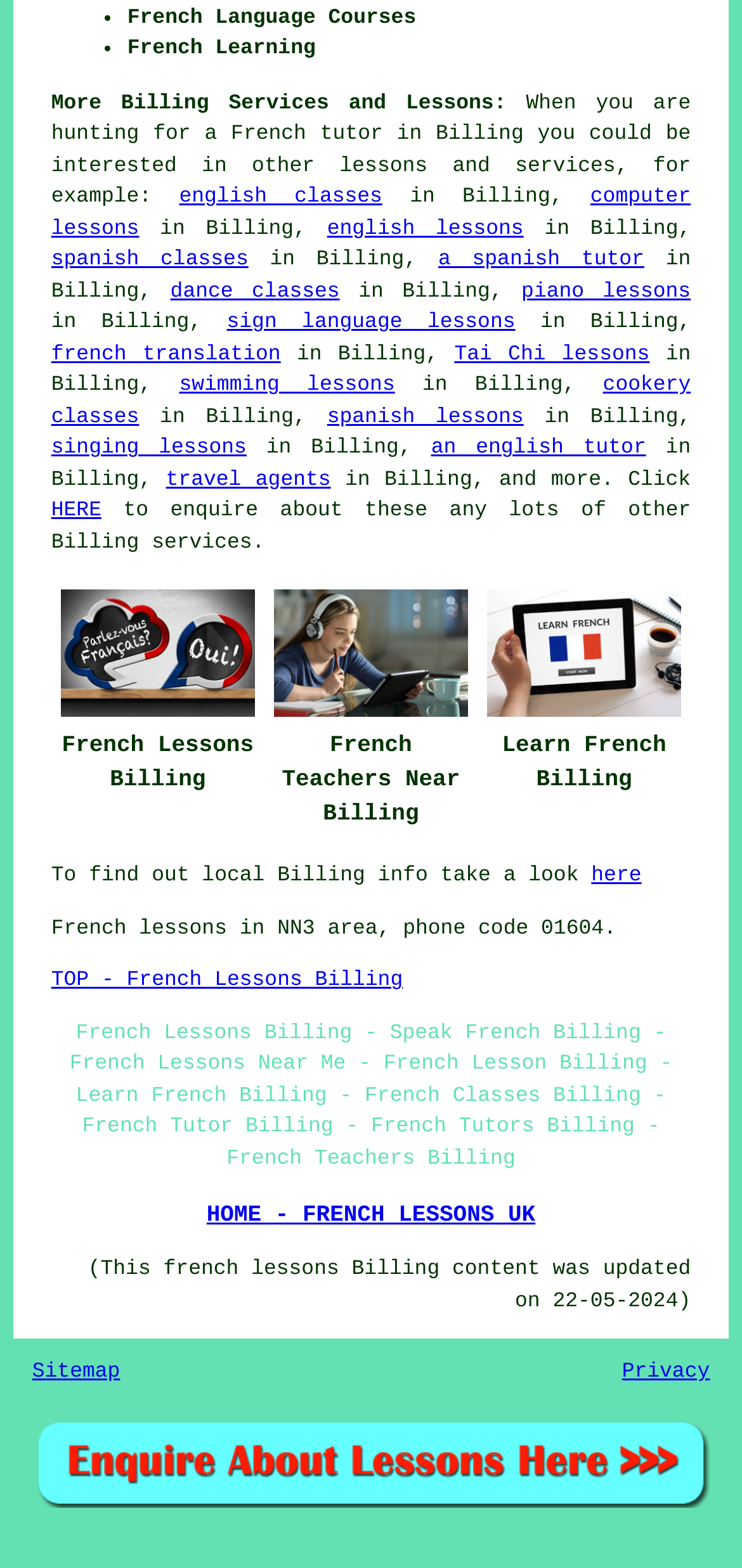Find the bounding box coordinates of the clickable element required to execute the following instruction: "Click on 'computer lessons'". Provide the coordinates as four float numbers between 0 and 1, i.e., [left, top, right, bottom].

[0.069, 0.119, 0.931, 0.153]